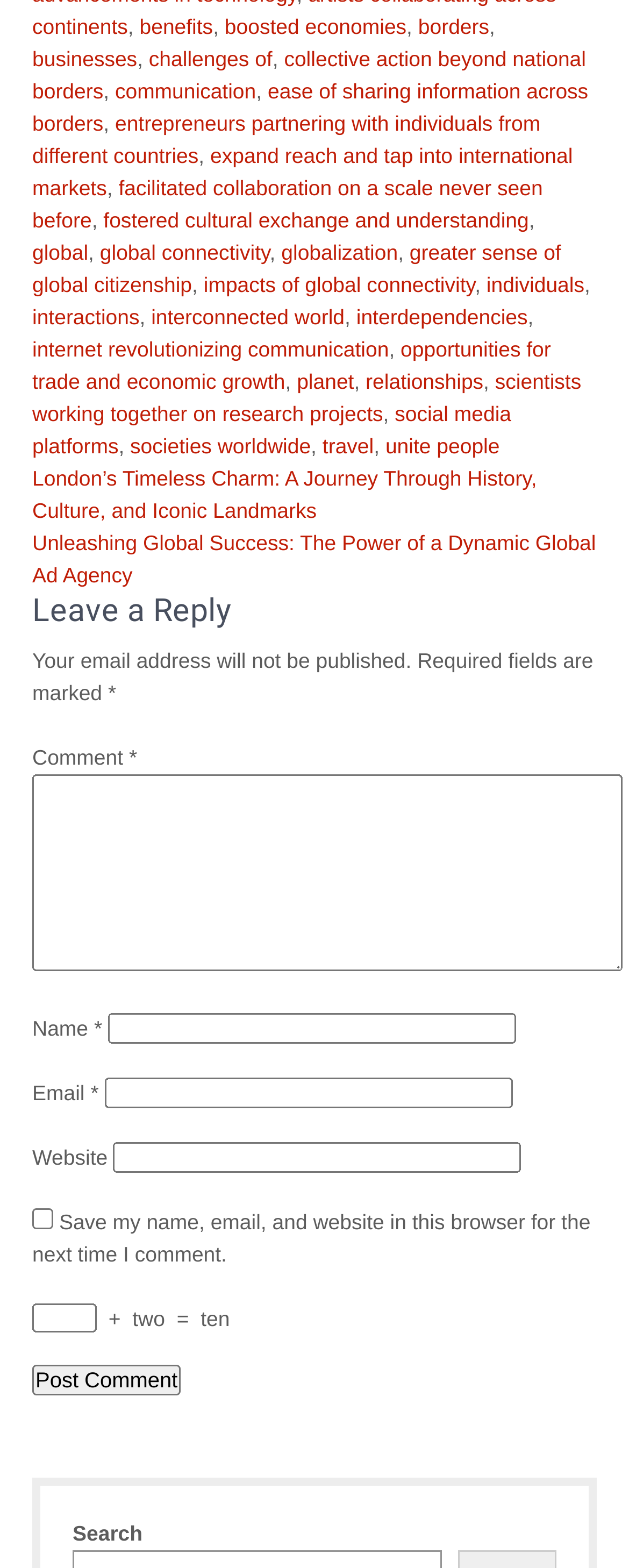Please specify the bounding box coordinates of the element that should be clicked to execute the given instruction: 'Click on the link 'global connectivity''. Ensure the coordinates are four float numbers between 0 and 1, expressed as [left, top, right, bottom].

[0.159, 0.153, 0.429, 0.168]